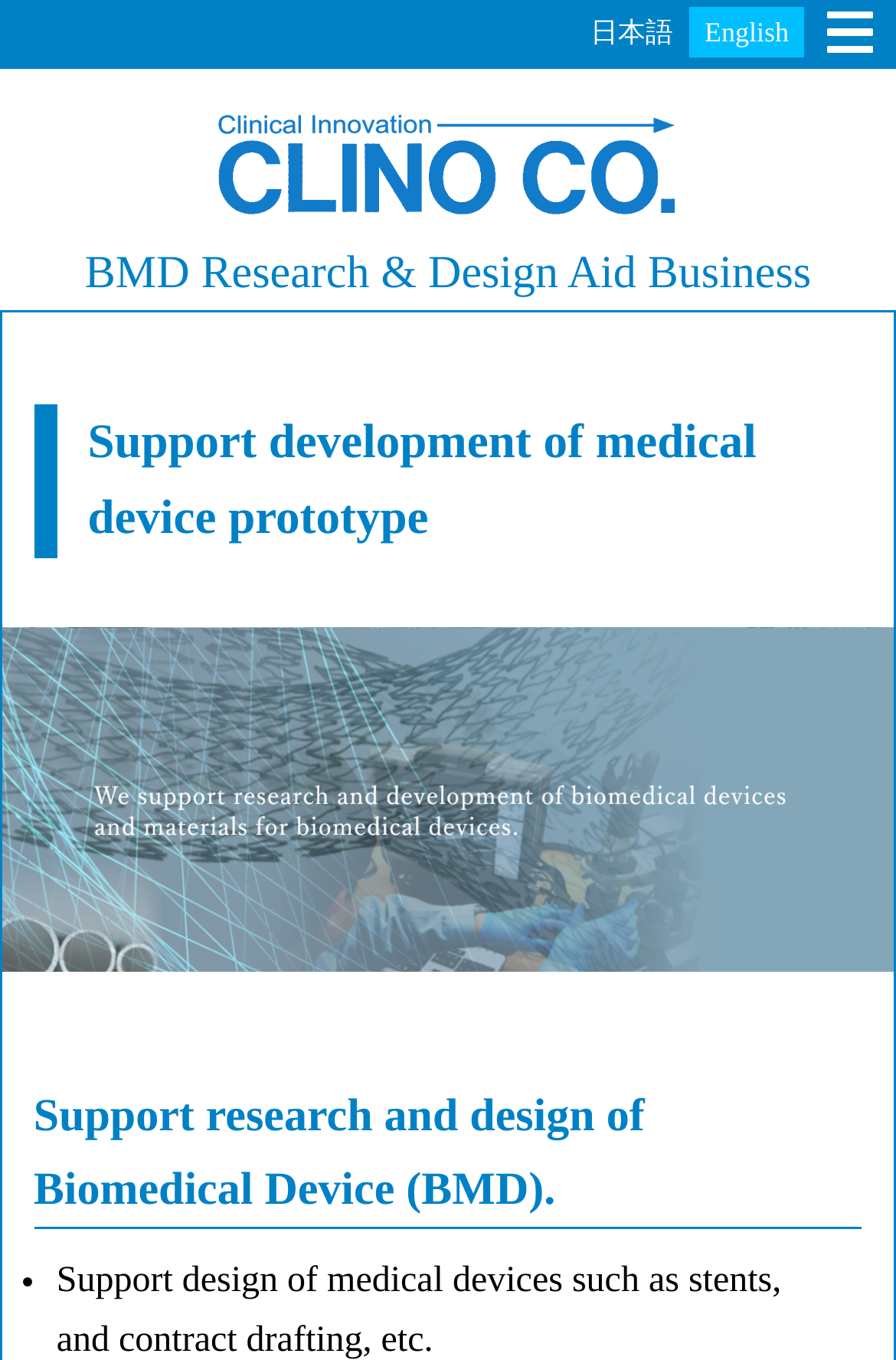Find the bounding box coordinates for the area you need to click to carry out the instruction: "View news releases". The coordinates should be four float numbers between 0 and 1, indicated as [left, top, right, bottom].

[0.0, 0.524, 1.0, 0.583]